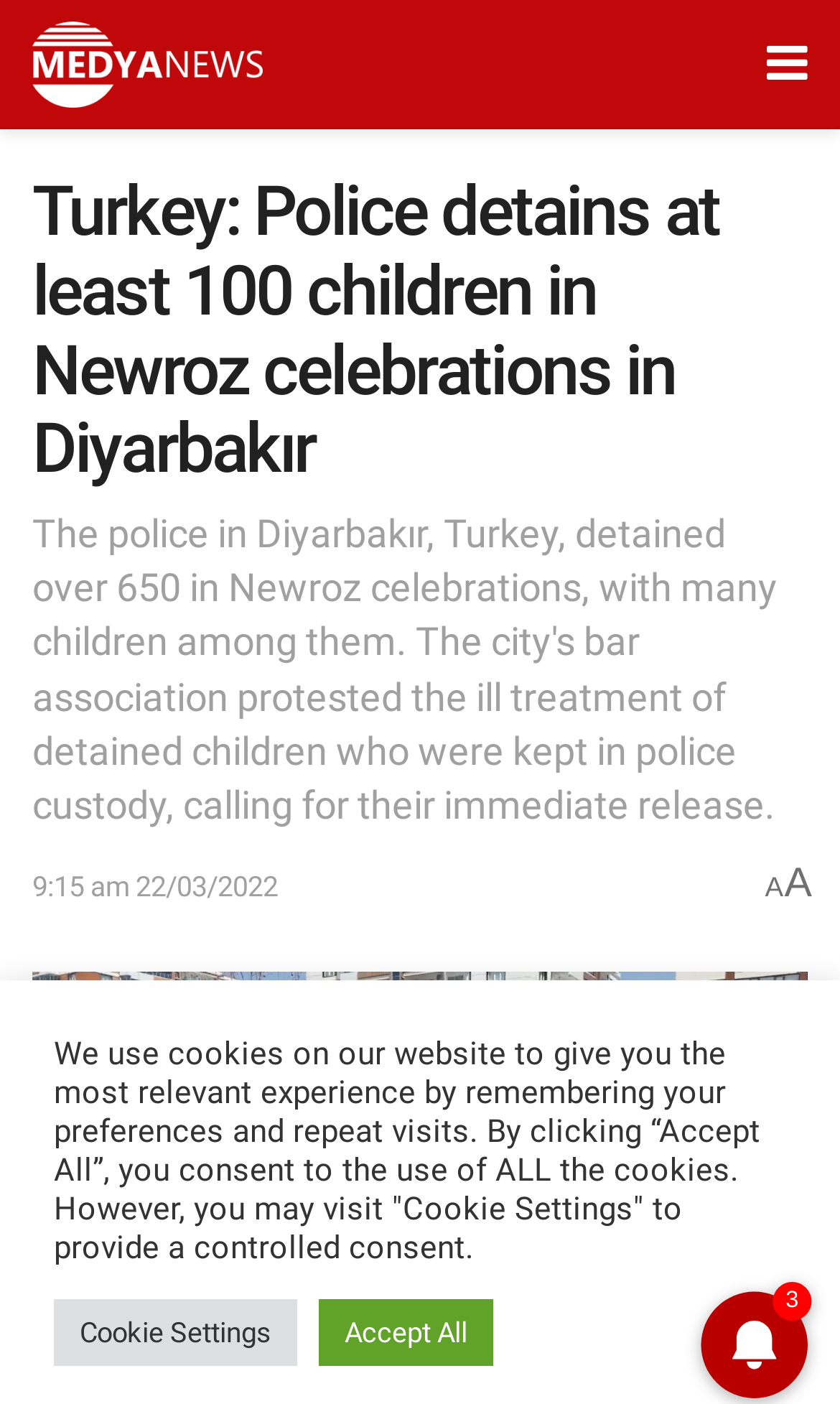How many children were detained?
Give a single word or phrase answer based on the content of the image.

At least 100